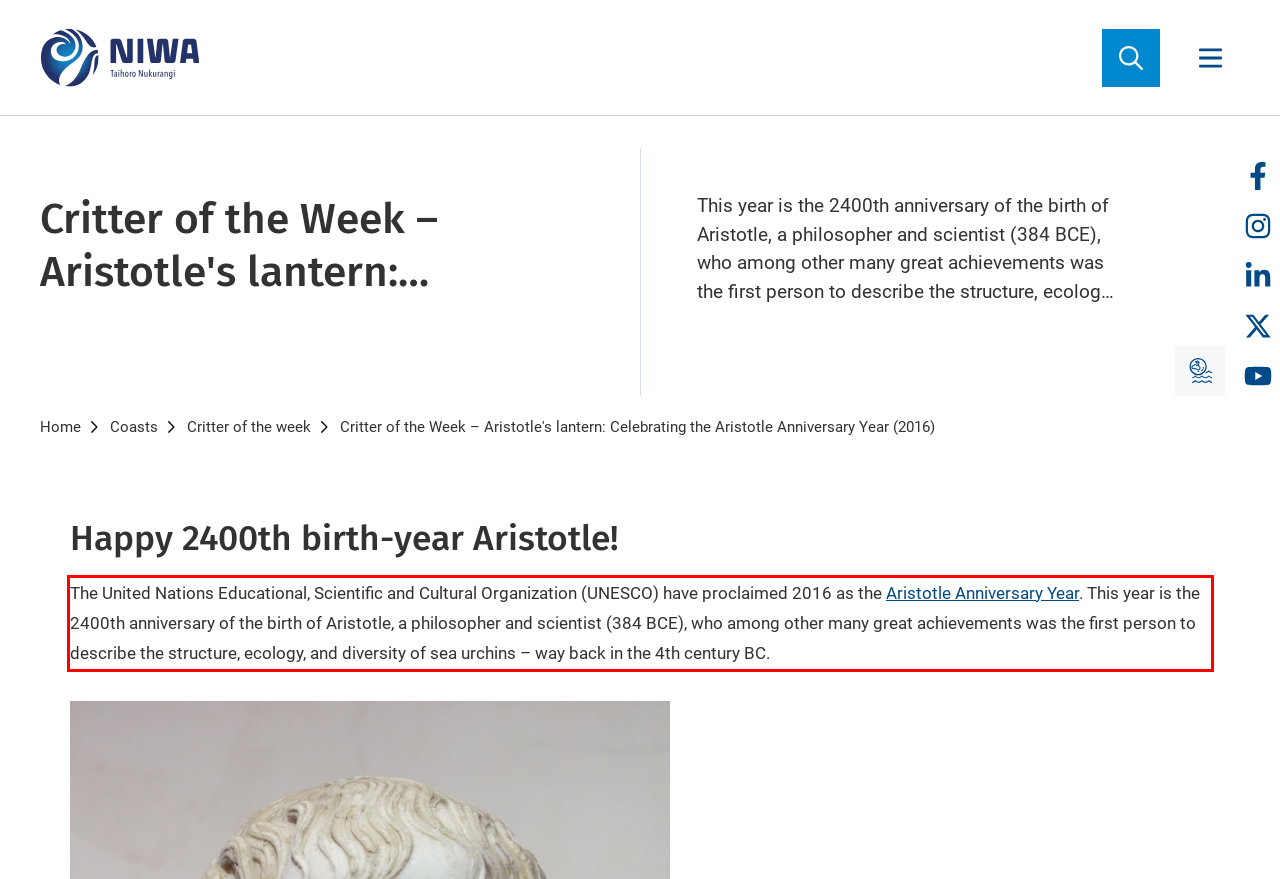Please perform OCR on the text within the red rectangle in the webpage screenshot and return the text content.

The United Nations Educational, Scientific and Cultural Organization (UNESCO) have proclaimed 2016 as the Aristotle Anniversary Year. This year is the 2400th anniversary of the birth of Aristotle, a philosopher and scientist (384 BCE), who among other many great achievements was the first person to describe the structure, ecology, and diversity of sea urchins – way back in the 4th century BC.